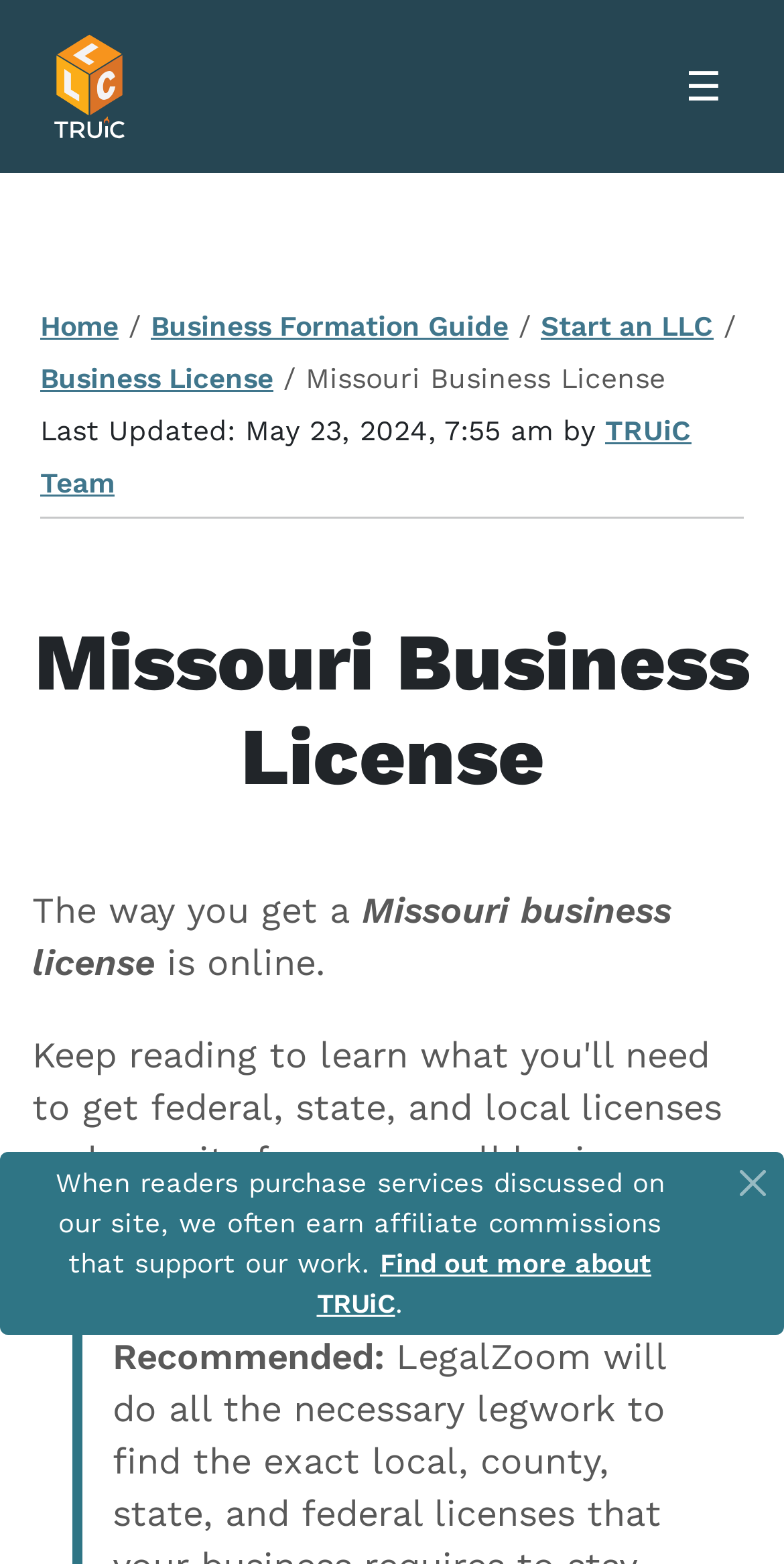Detail the various sections and features of the webpage.

The webpage is about obtaining a business license in Missouri. At the top left, there is a logo of "How To Start An LLC" accompanied by a navigation toggle button. To the right of the logo, there are links to the website's homepage, business formation guide, starting an LLC, and business licenses. 

Below the navigation section, there is a breadcrumb trail indicating the current page is about Missouri business licenses. The last updated date and time of the page are displayed, along with a link to the TRUiC team.

A horizontal separator divides the top section from the main content. The main heading "Missouri Business License" is centered at the top of the main content section. 

The main content starts with a paragraph explaining how to get a business license, which is online. Below this paragraph, there is a recommended service, LegalZoom, with a label "Recommended:".

At the bottom of the page, there is an alert box with a message about affiliate commissions earned by the website when readers purchase services discussed on the site. A link to learn more about TRUiC is provided, along with a "Close" button to dismiss the alert box.